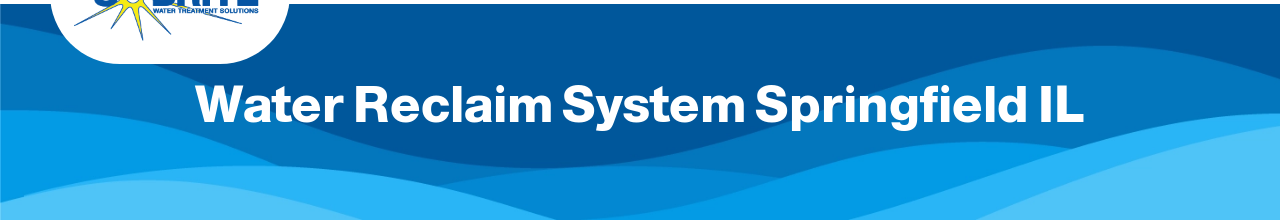Reply to the question with a single word or phrase:
Where is the logo of SoBrite Water Treatment Solutions located?

Top left